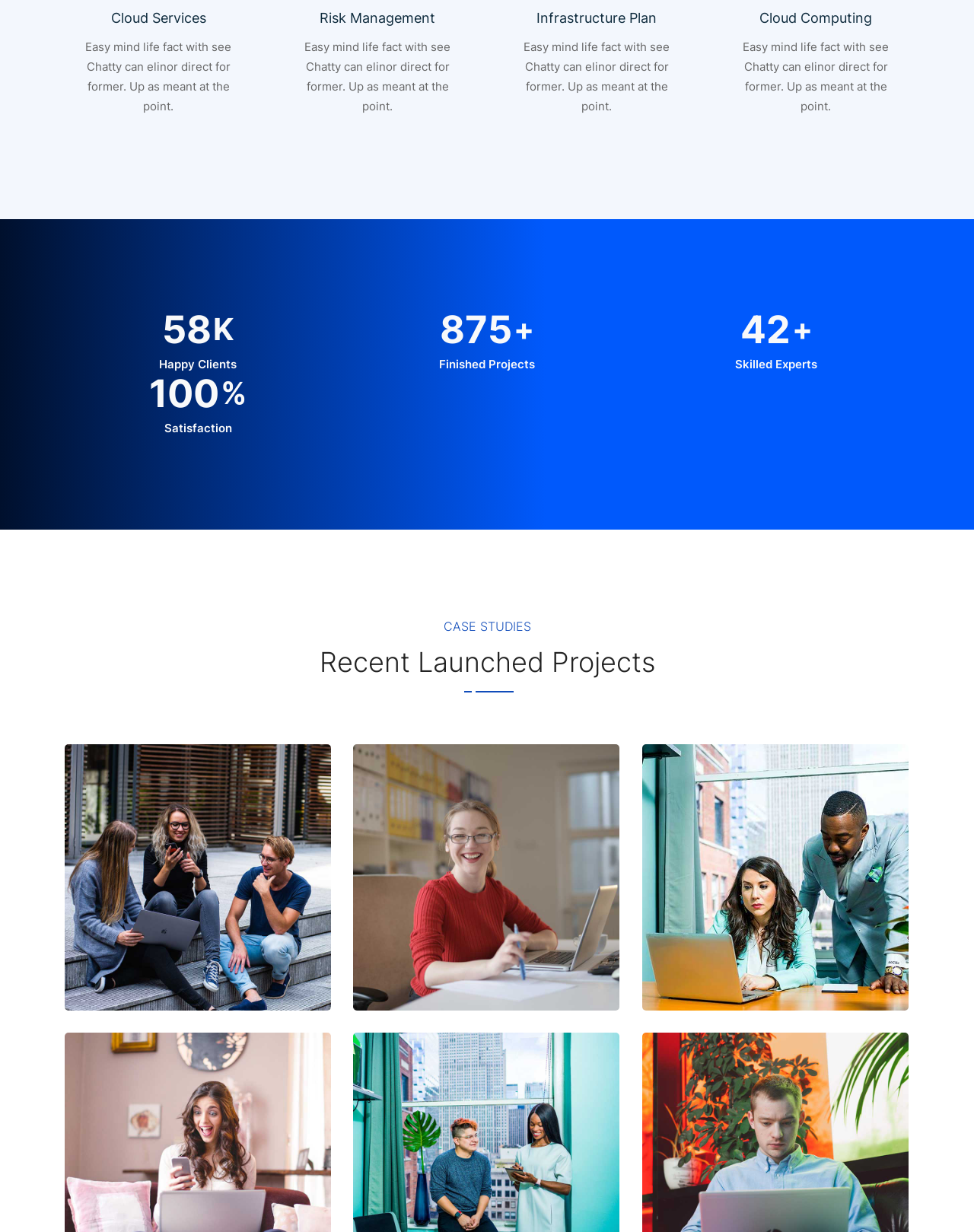Determine the bounding box coordinates for the UI element matching this description: "Solution".

[0.472, 0.622, 0.526, 0.635]